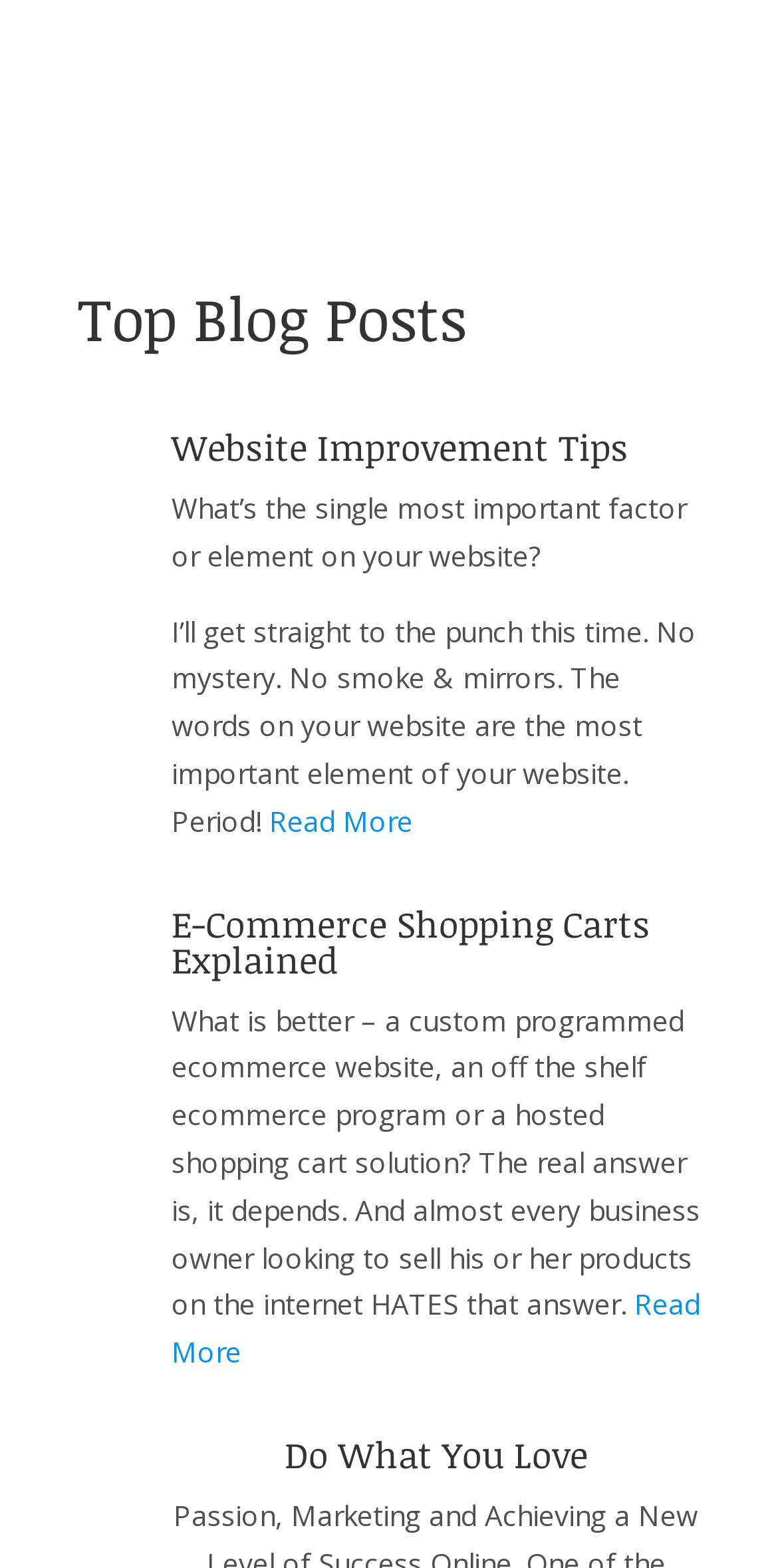Please identify the bounding box coordinates of the element's region that should be clicked to execute the following instruction: "Learn more about Do What You Love". The bounding box coordinates must be four float numbers between 0 and 1, i.e., [left, top, right, bottom].

[0.365, 0.912, 0.755, 0.943]